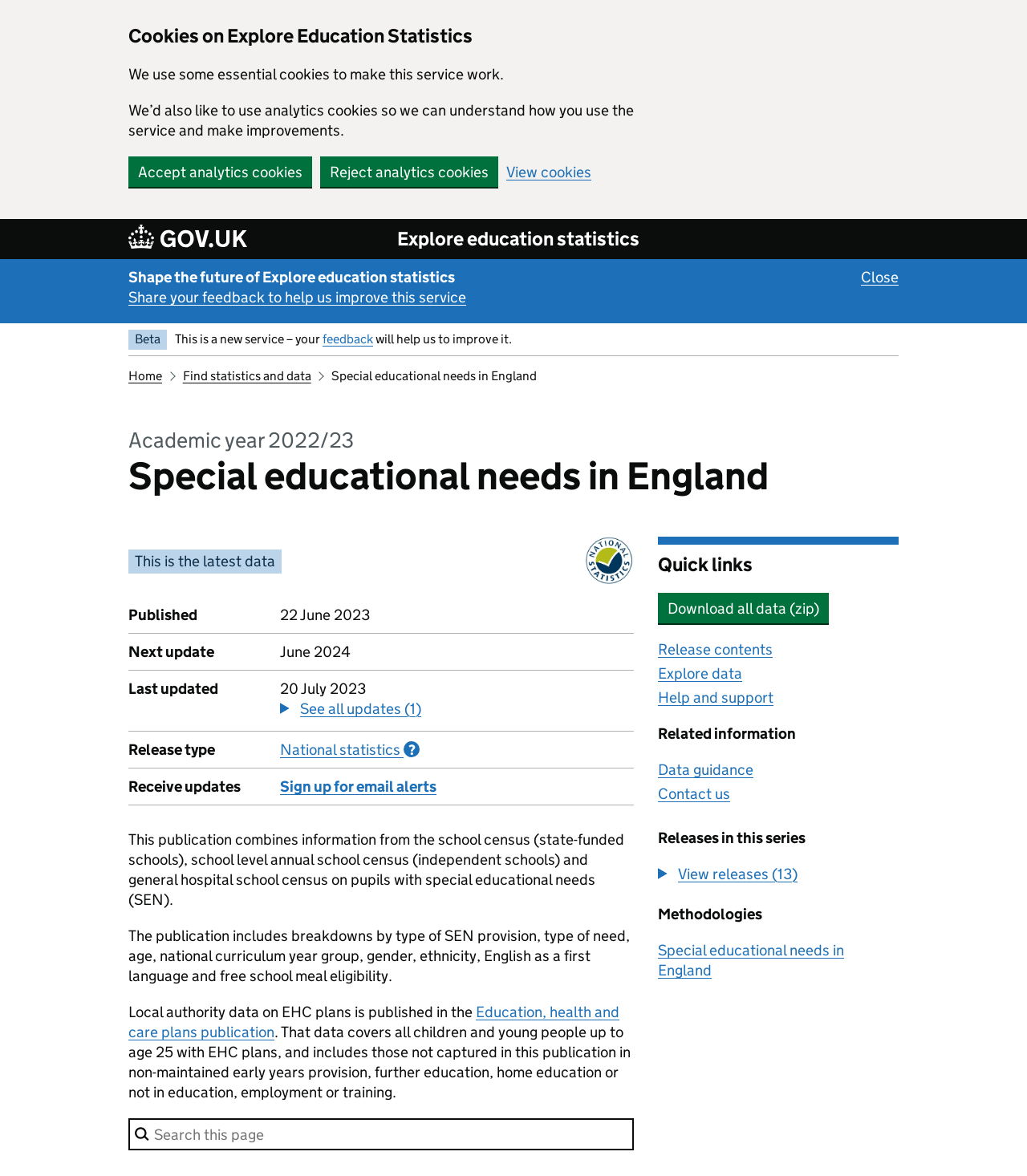Can you find the bounding box coordinates for the element that needs to be clicked to execute this instruction: "Search in this release page"? The coordinates should be given as four float numbers between 0 and 1, i.e., [left, top, right, bottom].

[0.125, 0.951, 0.617, 0.978]